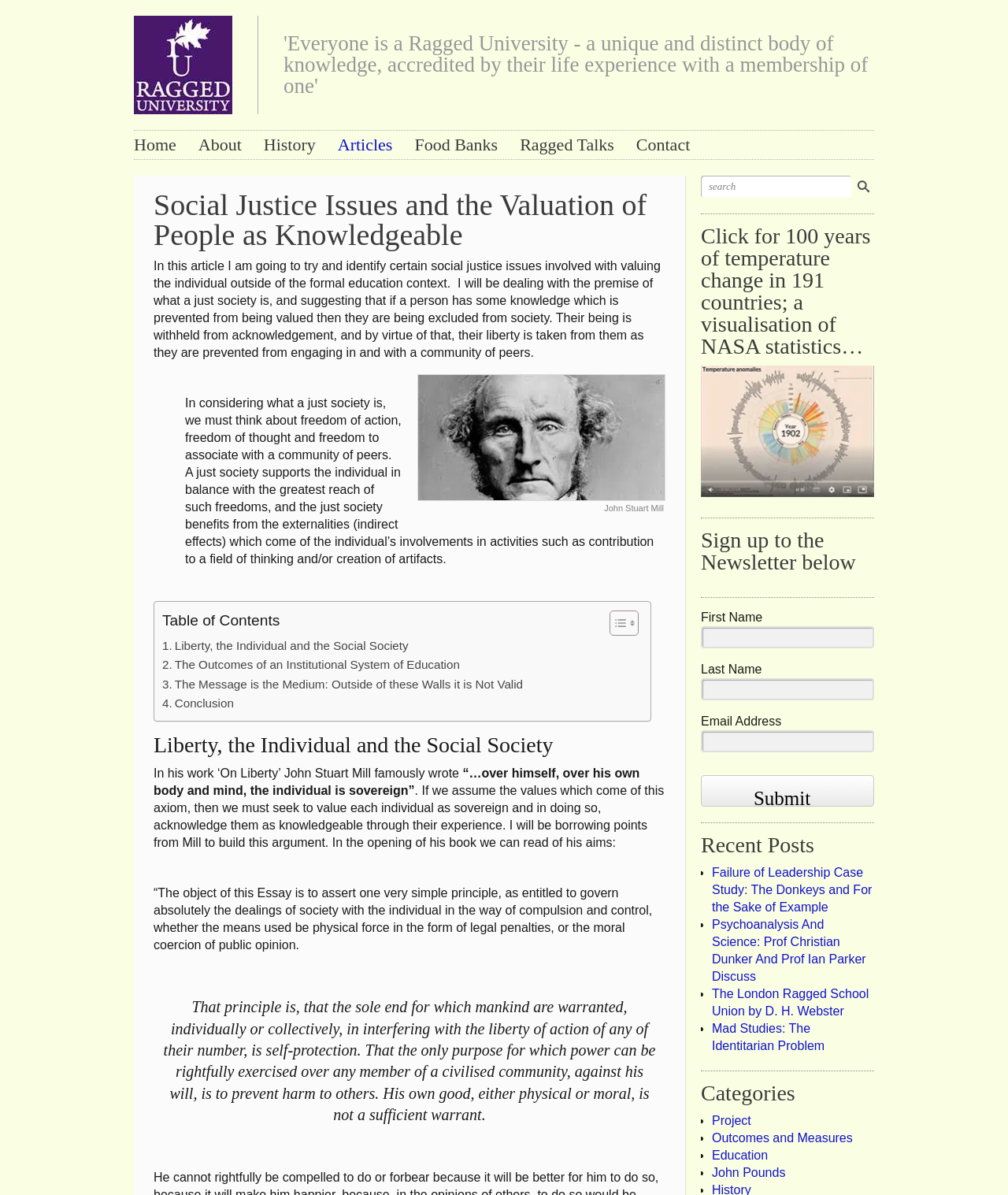Please specify the bounding box coordinates of the clickable region to carry out the following instruction: "Read the article 'Liberty, the Individual and the Social Society'". The coordinates should be four float numbers between 0 and 1, in the format [left, top, right, bottom].

[0.152, 0.504, 0.66, 0.633]